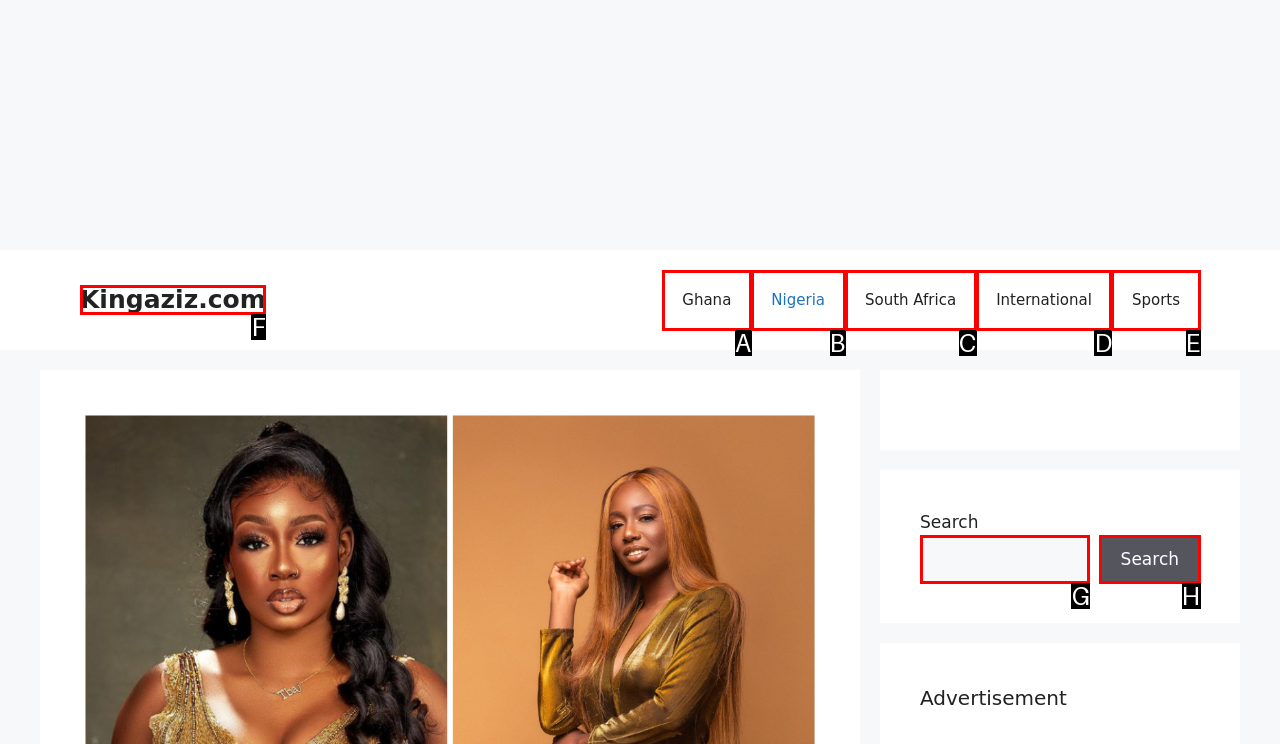Tell me which one HTML element best matches the description: South Africa Answer with the option's letter from the given choices directly.

C